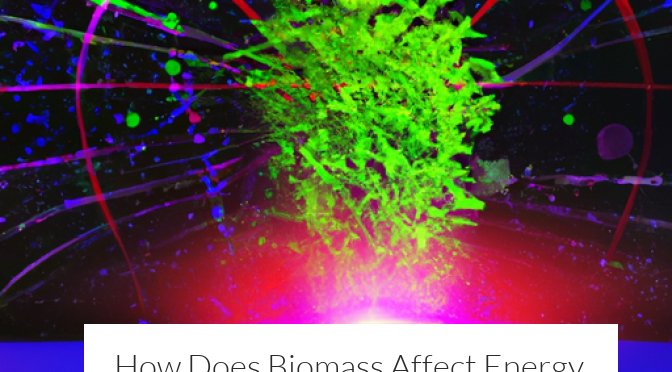Compose an extensive description of the image.

This vibrant and dynamic image visually represents the concept of biomass as a renewable energy source within the bioeconomy. Bursting with powerful colors of green and hints of pink and blue, the design appears to depict organic materials in motion, symbolizing their transformation during energy production through biological processes. The swirling patterns and energetic bursts emphasize the complexity and potential of using biomass—organic materials like plant waste, animal manure, and food by-products—as a sustainable energy option. In the foreground, bold text reads, "How Does Biomass Affect Energy Production In The Bioeconomy?", inviting viewers to explore the critical role biomass plays in addressing energy challenges and contributing to a greener economy.